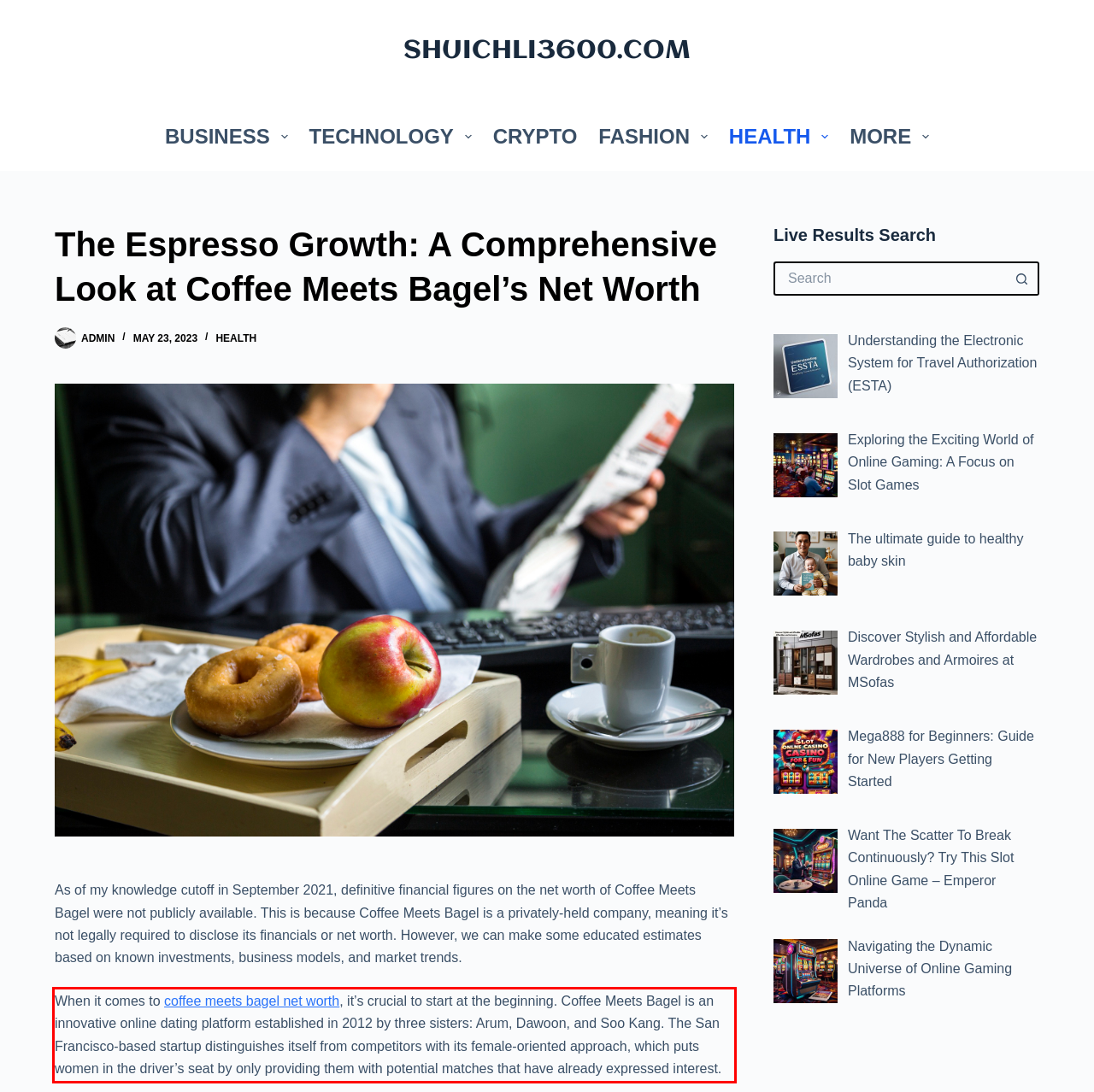Given a screenshot of a webpage with a red bounding box, please identify and retrieve the text inside the red rectangle.

When it comes to coffee meets bagel net worth, it’s crucial to start at the beginning. Coffee Meets Bagel is an innovative online dating platform established in 2012 by three sisters: Arum, Dawoon, and Soo Kang. The San Francisco-based startup distinguishes itself from competitors with its female-oriented approach, which puts women in the driver’s seat by only providing them with potential matches that have already expressed interest.